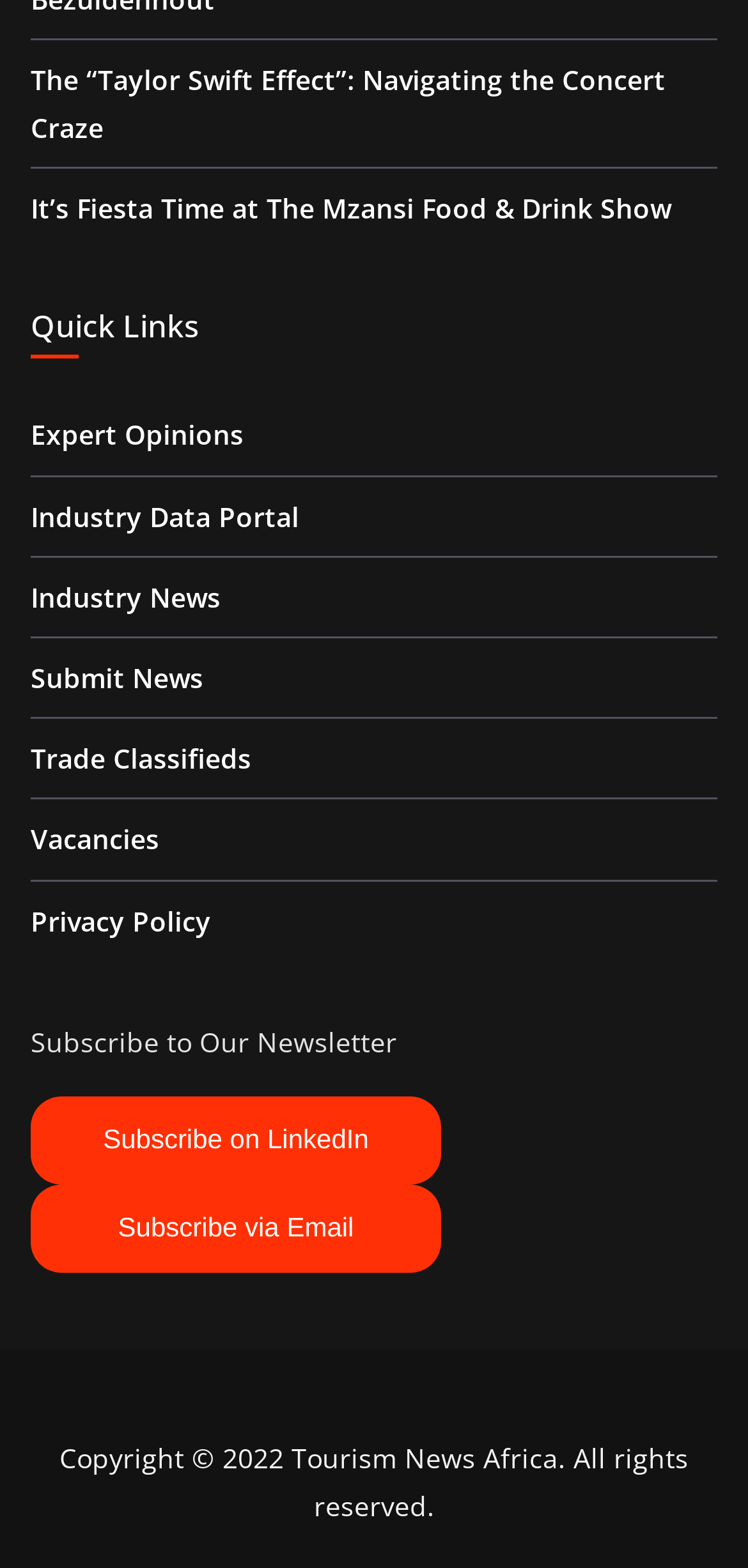Find the bounding box coordinates of the element to click in order to complete the given instruction: "Explore the Mzansi Food & Drink Show."

[0.041, 0.122, 0.897, 0.145]